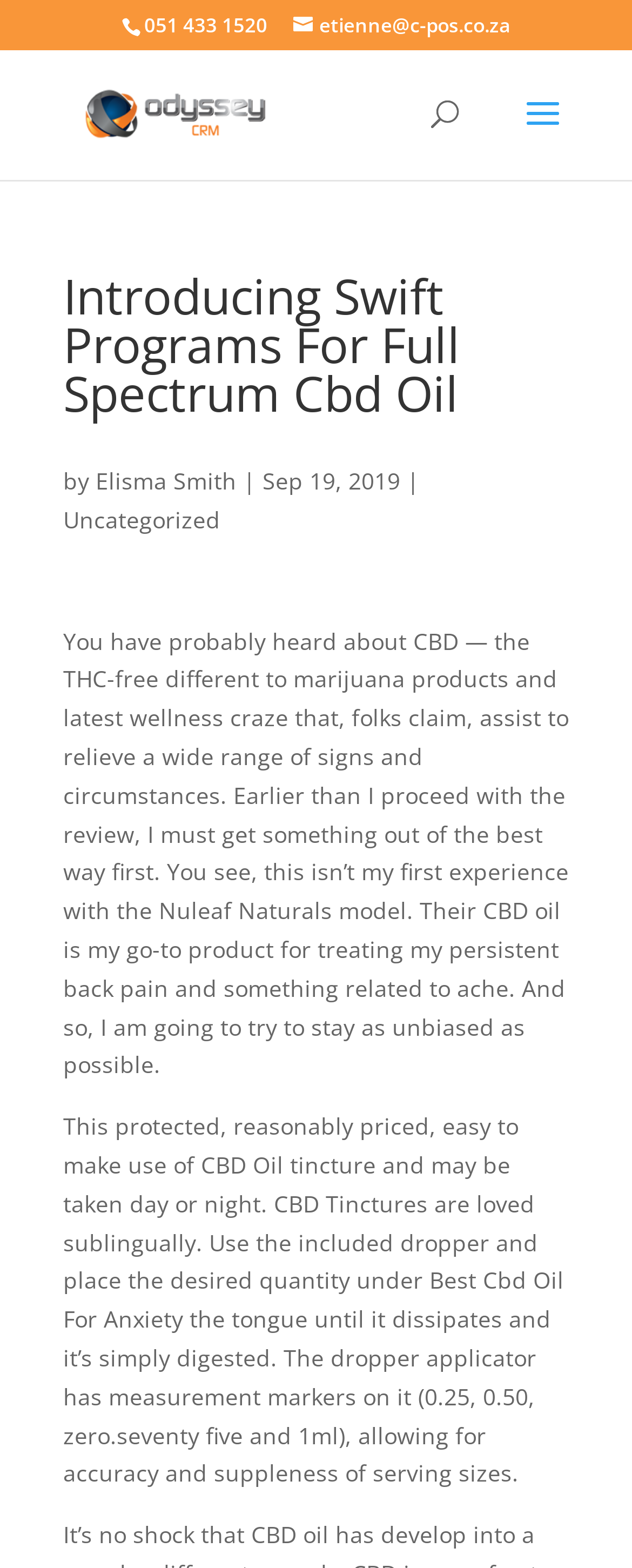What is the date of the article?
Use the image to answer the question with a single word or phrase.

Sep 19, 2019